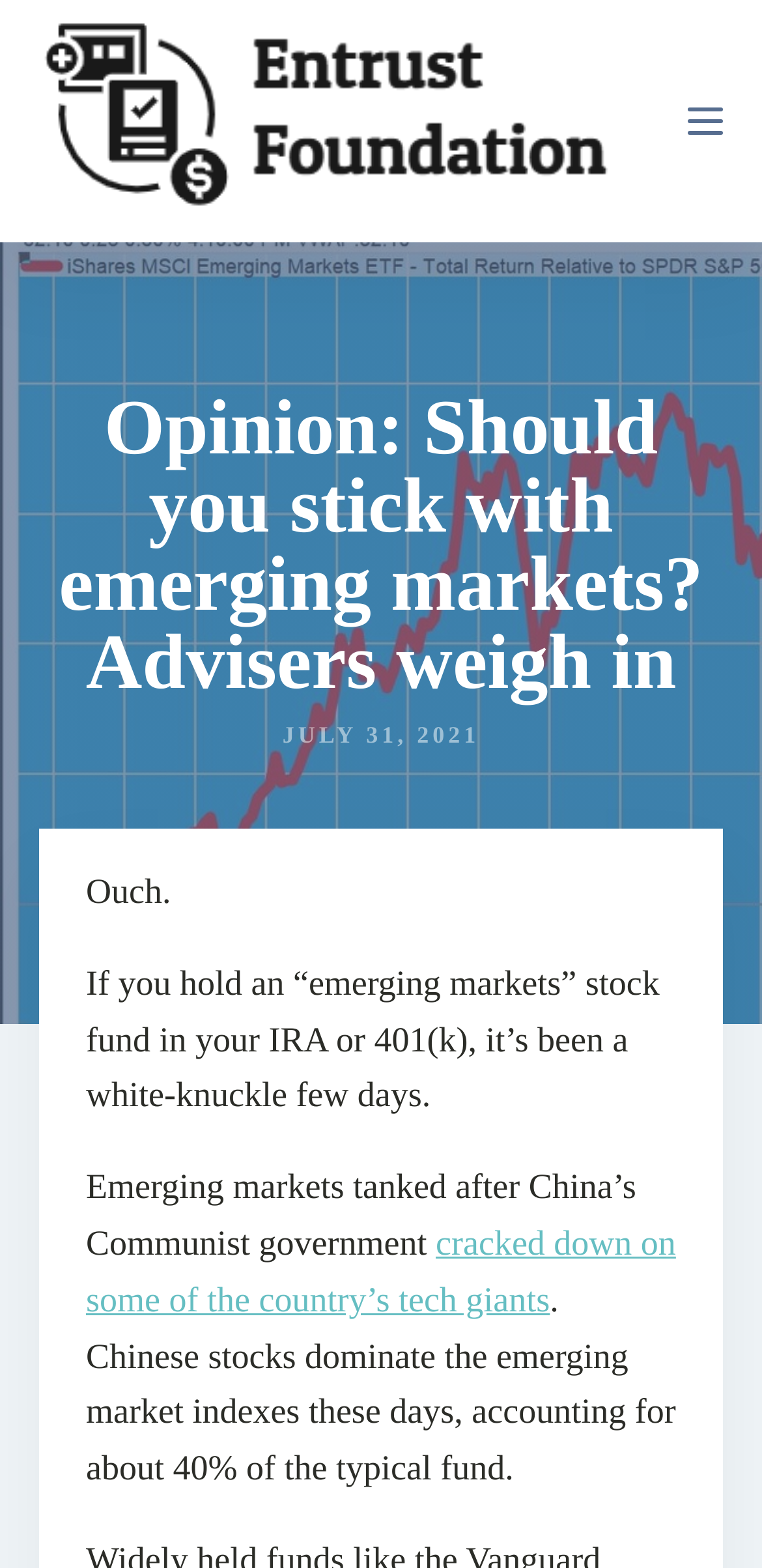What is the author's tone in the article?
Kindly answer the question with as much detail as you can.

I inferred the author's tone by reading the static text element that says 'Ouch.' and 'white-knuckle few days', which suggests that the author is expressing concern or alarm about the situation.